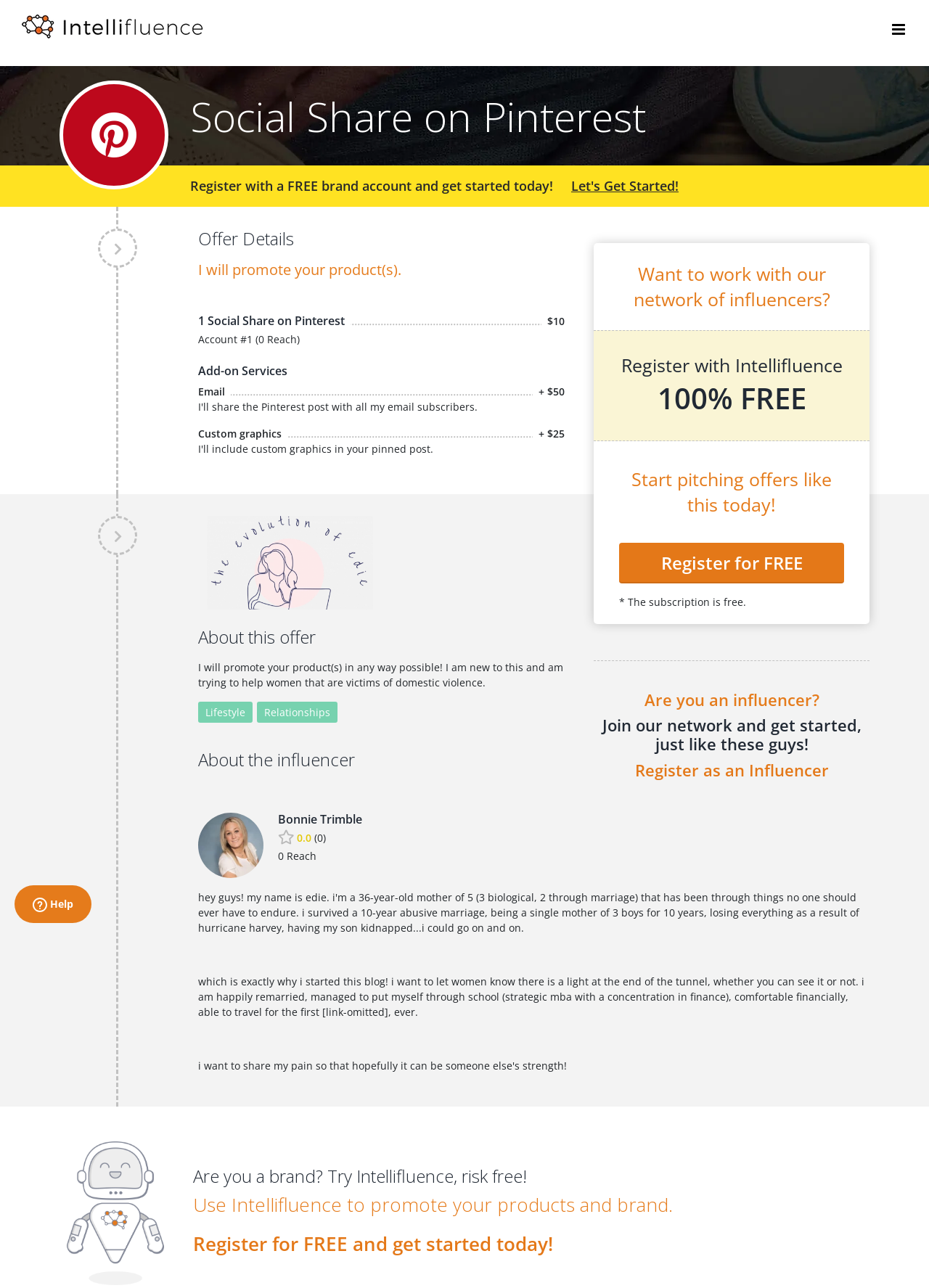Locate the bounding box coordinates of the area to click to fulfill this instruction: "Click the Intellifluence Logo". The bounding box should be presented as four float numbers between 0 and 1, in the order [left, top, right, bottom].

[0.023, 0.011, 0.219, 0.03]